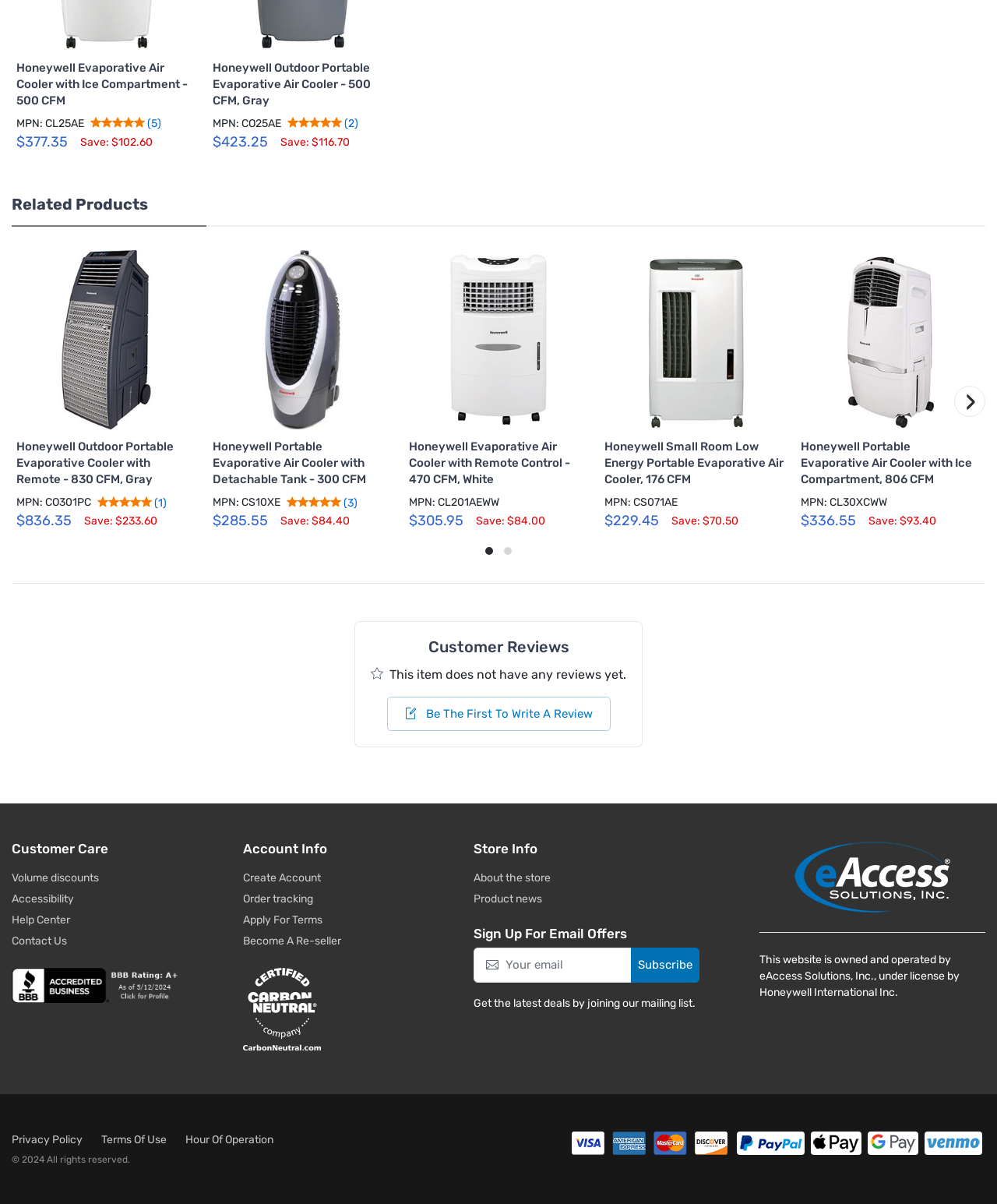Examine the image carefully and respond to the question with a detailed answer: 
What is the purpose of the 'Customer Reviews' section?

The purpose of the 'Customer Reviews' section is inferred from the heading element with OCR text 'Customer Reviews' and bounding box coordinates [0.372, 0.529, 0.628, 0.545]. Since there are no reviews yet, it is likely a section to display customer reviews in the future.